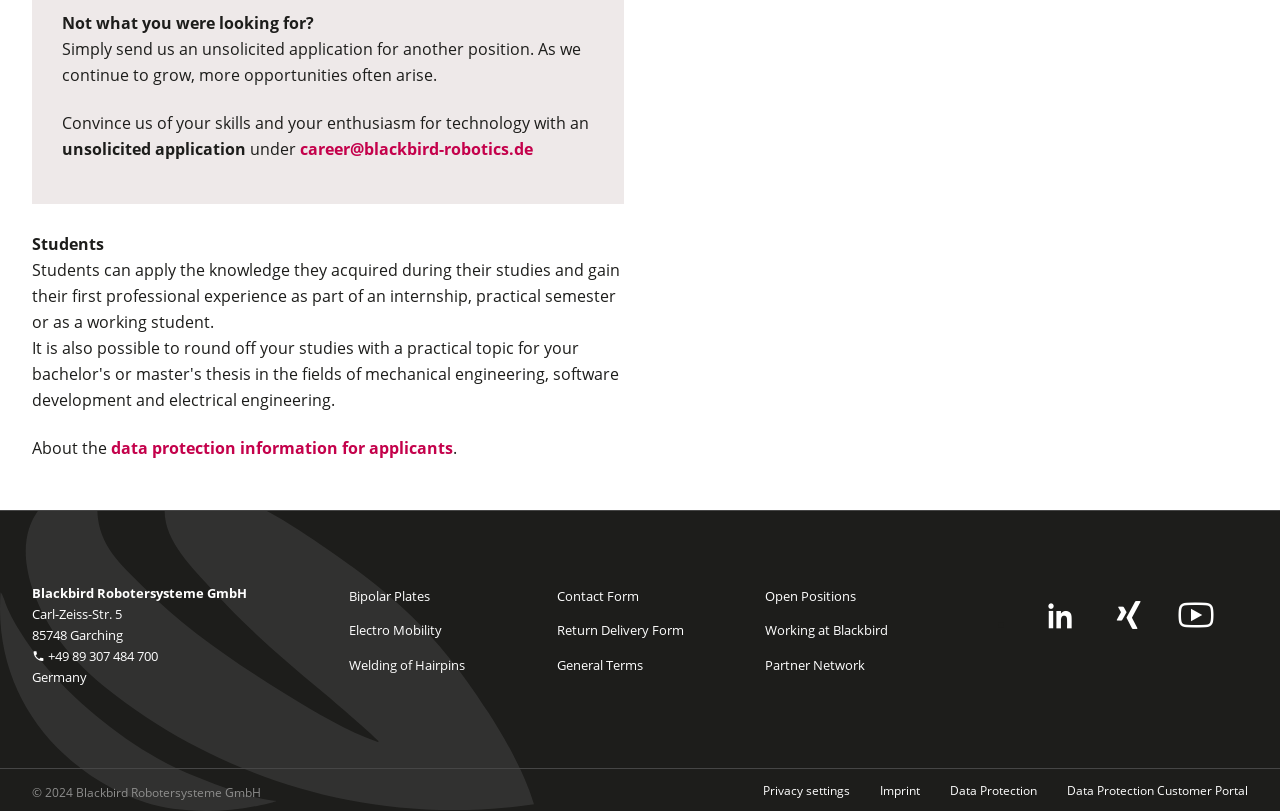Determine the bounding box coordinates of the region that needs to be clicked to achieve the task: "Send an unsolicited application".

[0.234, 0.17, 0.42, 0.197]